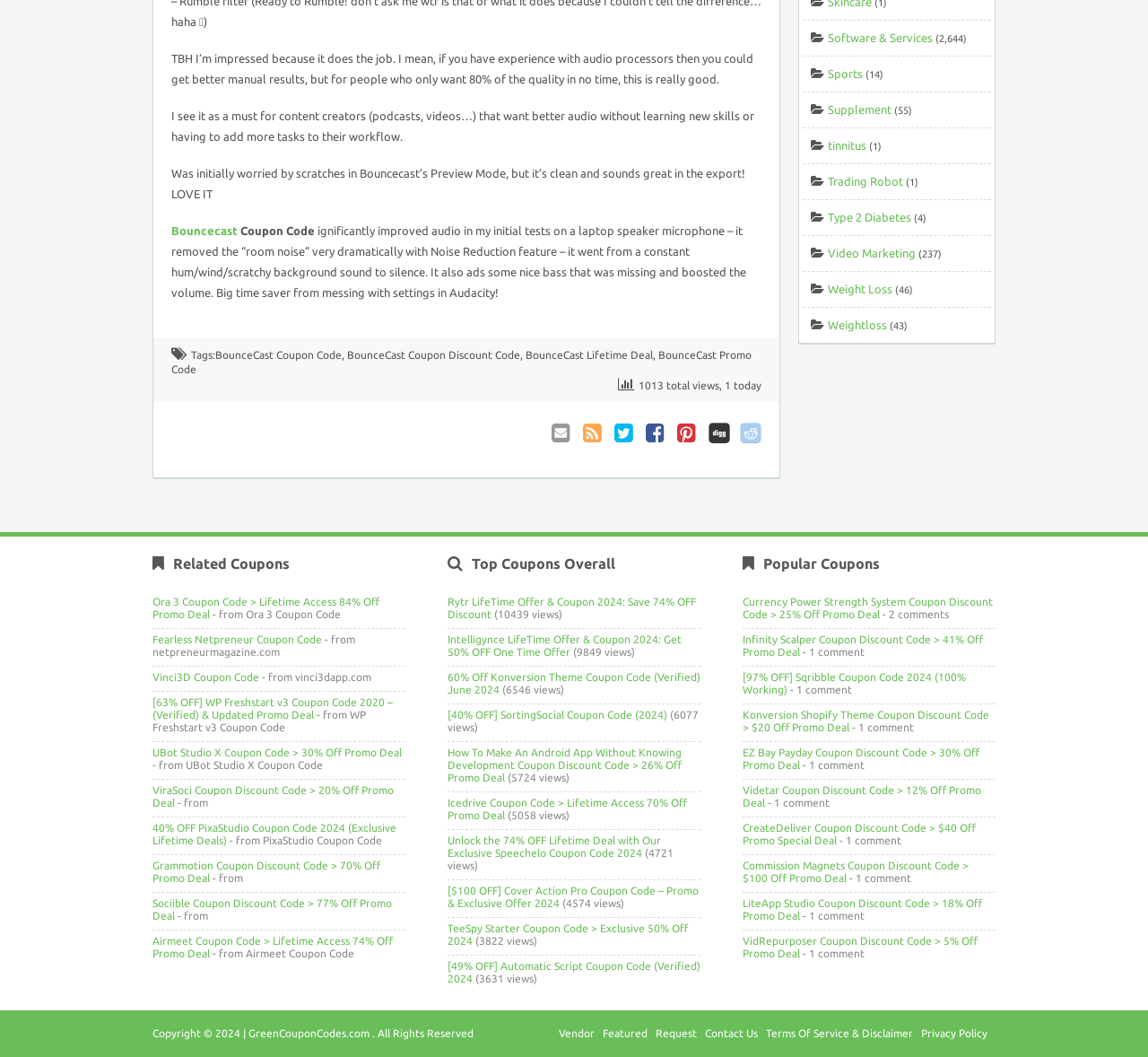Locate the bounding box coordinates of the area to click to fulfill this instruction: "View the 'Related Coupons'". The bounding box should be presented as four float numbers between 0 and 1, in the order [left, top, right, bottom].

[0.133, 0.525, 0.353, 0.542]